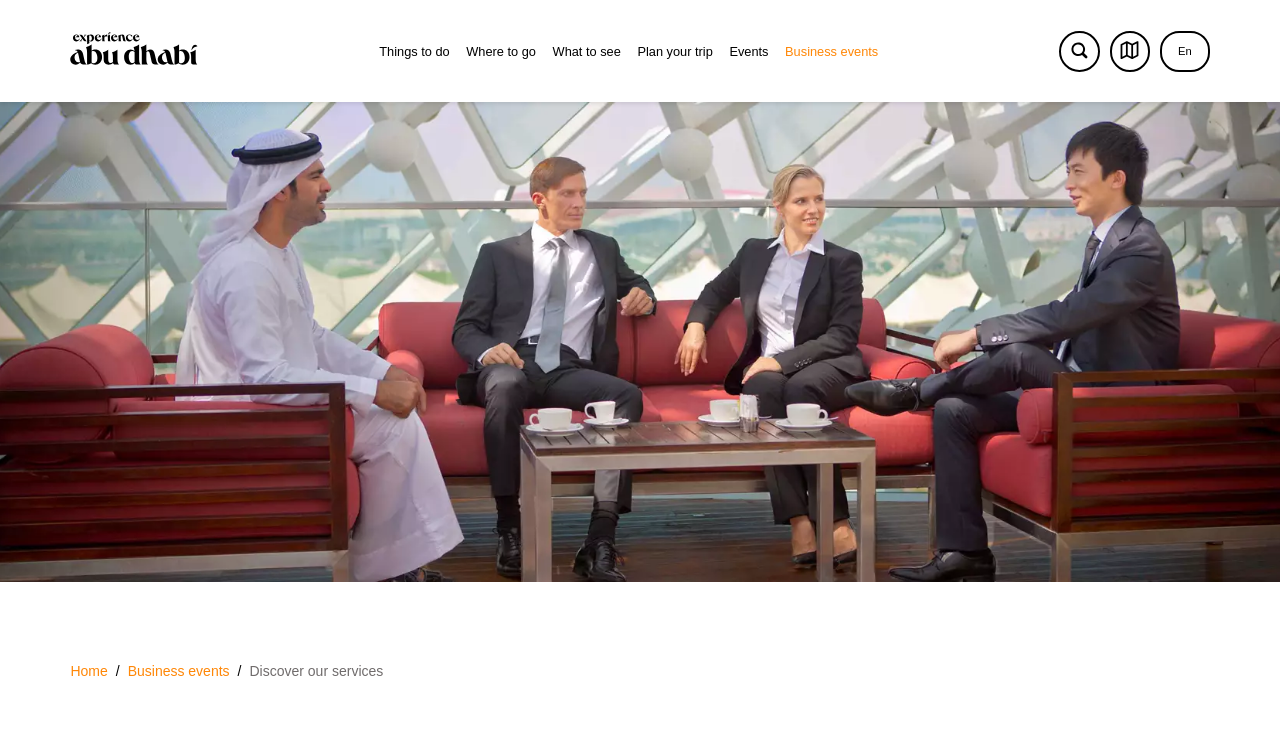Answer the question briefly using a single word or phrase: 
What is the purpose of the search button?

To search